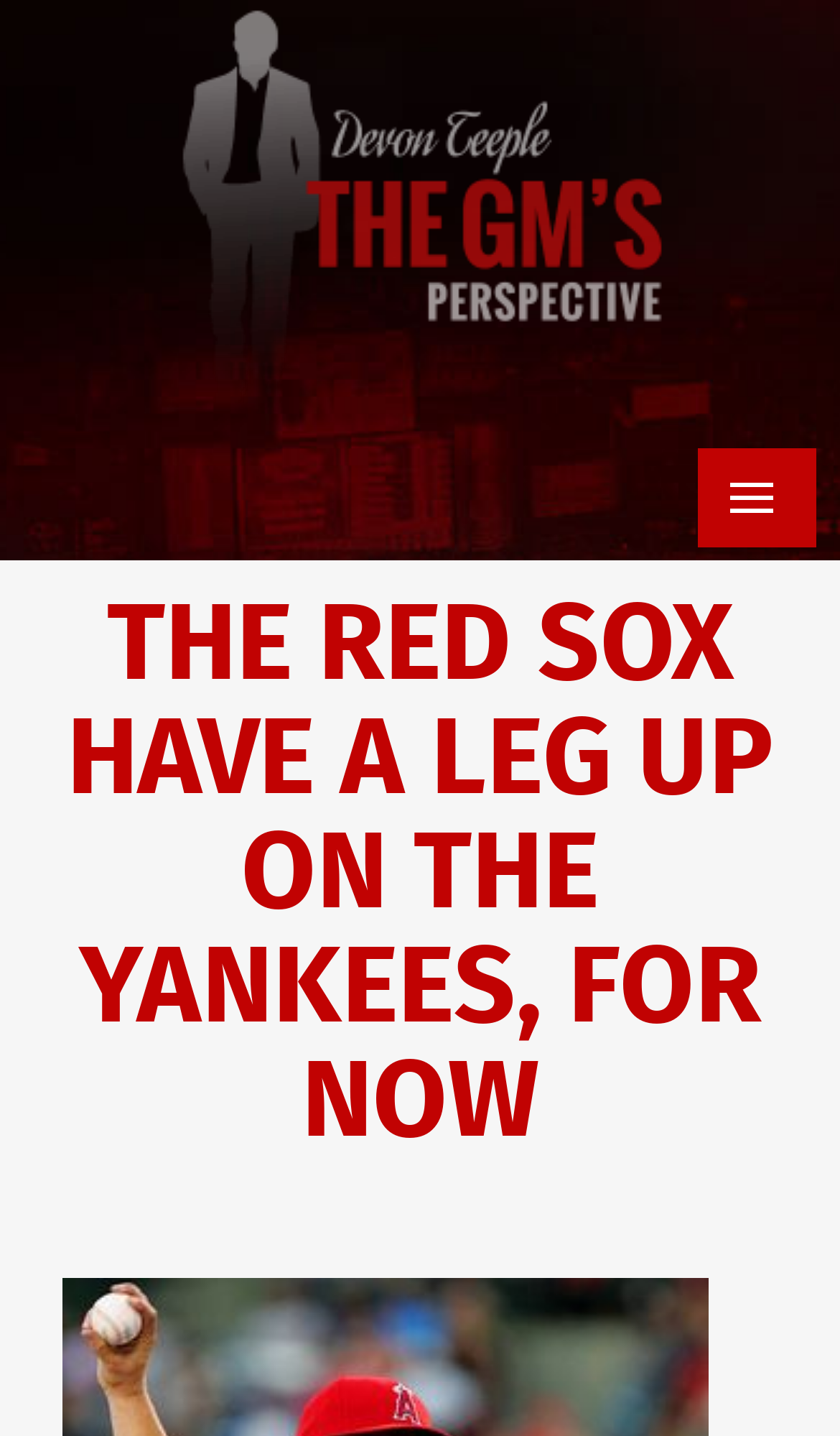What is the text of the webpage's headline?

THE RED SOX HAVE A LEG UP ON THE YANKEES, FOR NOW